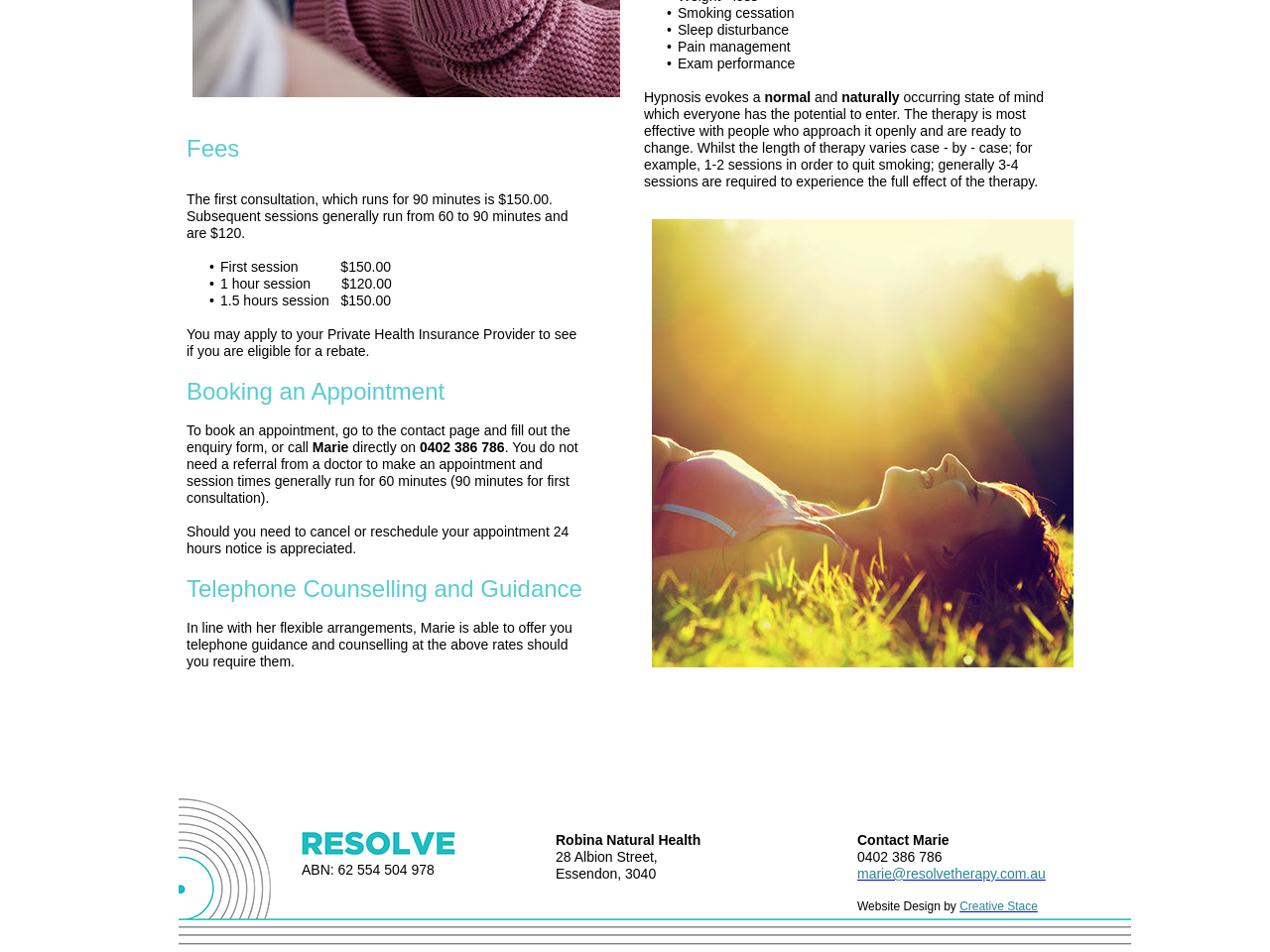What is the address of Robina Natural Health?
Answer the question with a single word or phrase, referring to the image.

28 Albion Street, Essendon, 3040